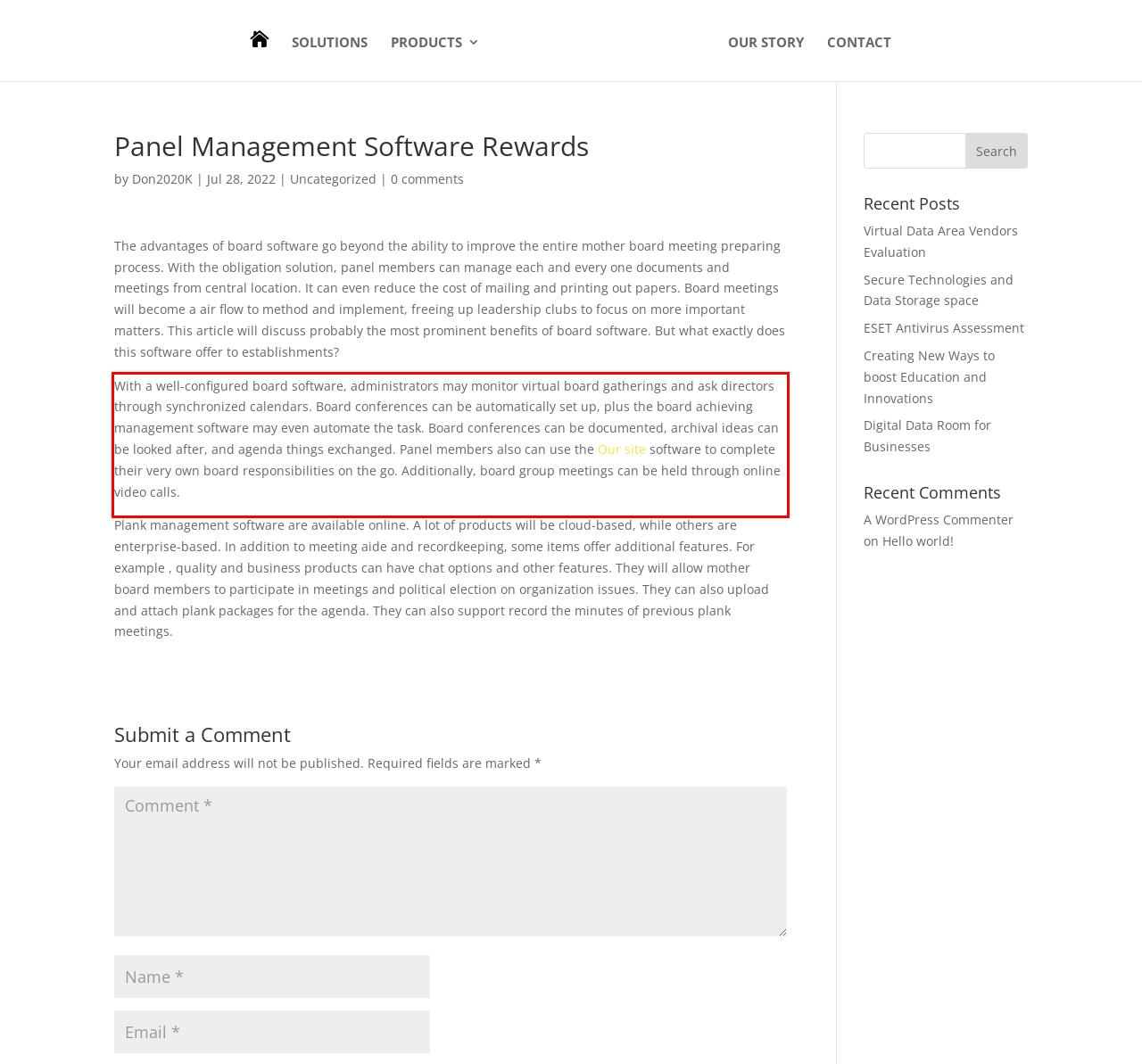In the screenshot of the webpage, find the red bounding box and perform OCR to obtain the text content restricted within this red bounding box.

With a well-configured board software, administrators may monitor virtual board gatherings and ask directors through synchronized calendars. Board conferences can be automatically set up, plus the board achieving management software may even automate the task. Board conferences can be documented, archival ideas can be looked after, and agenda things exchanged. Panel members also can use the Our site software to complete their very own board responsibilities on the go. Additionally, board group meetings can be held through online video calls.